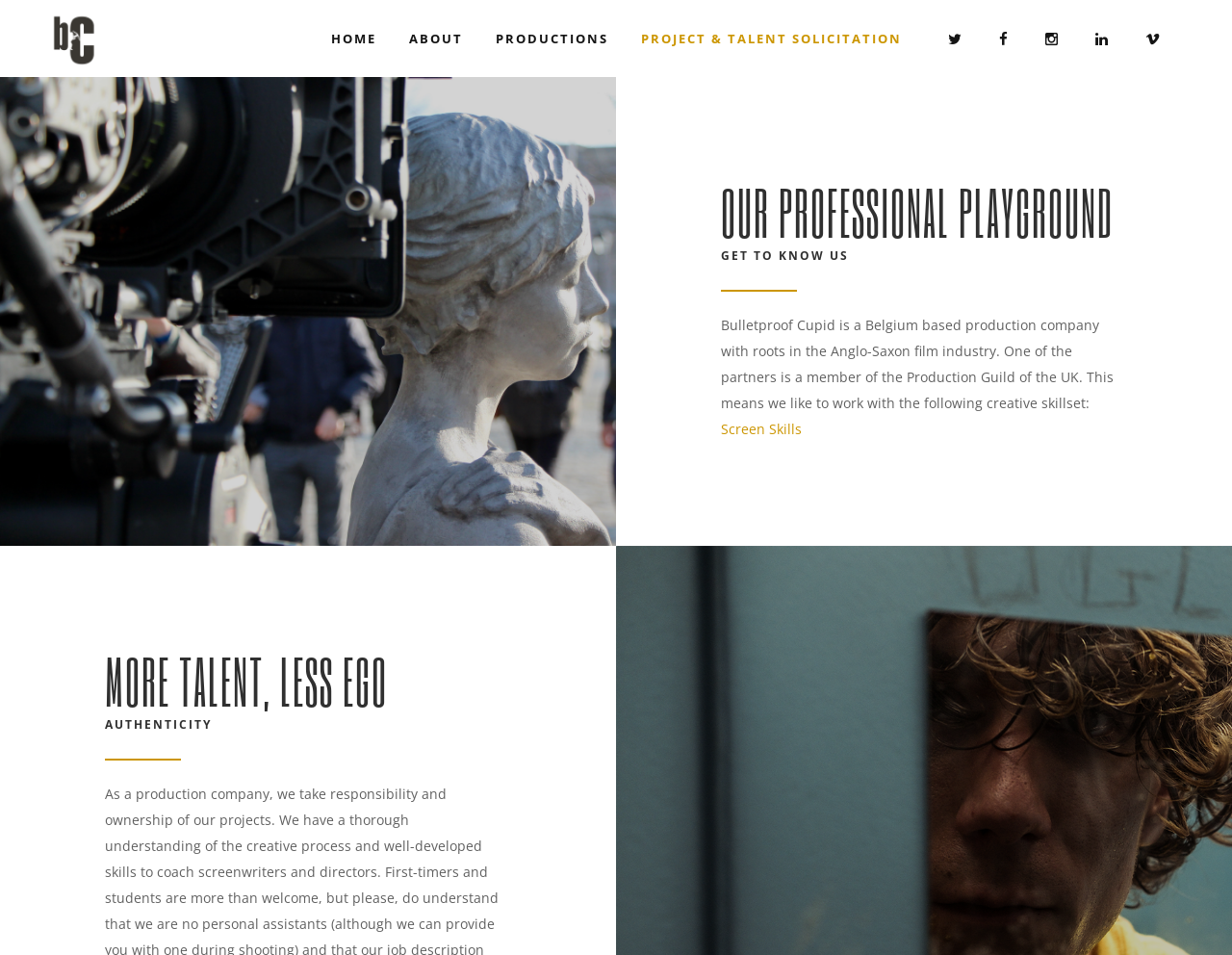Please identify the bounding box coordinates of the area that needs to be clicked to follow this instruction: "Click the PROJECT & TALENT SOLICITATION link".

[0.507, 0.0, 0.745, 0.081]